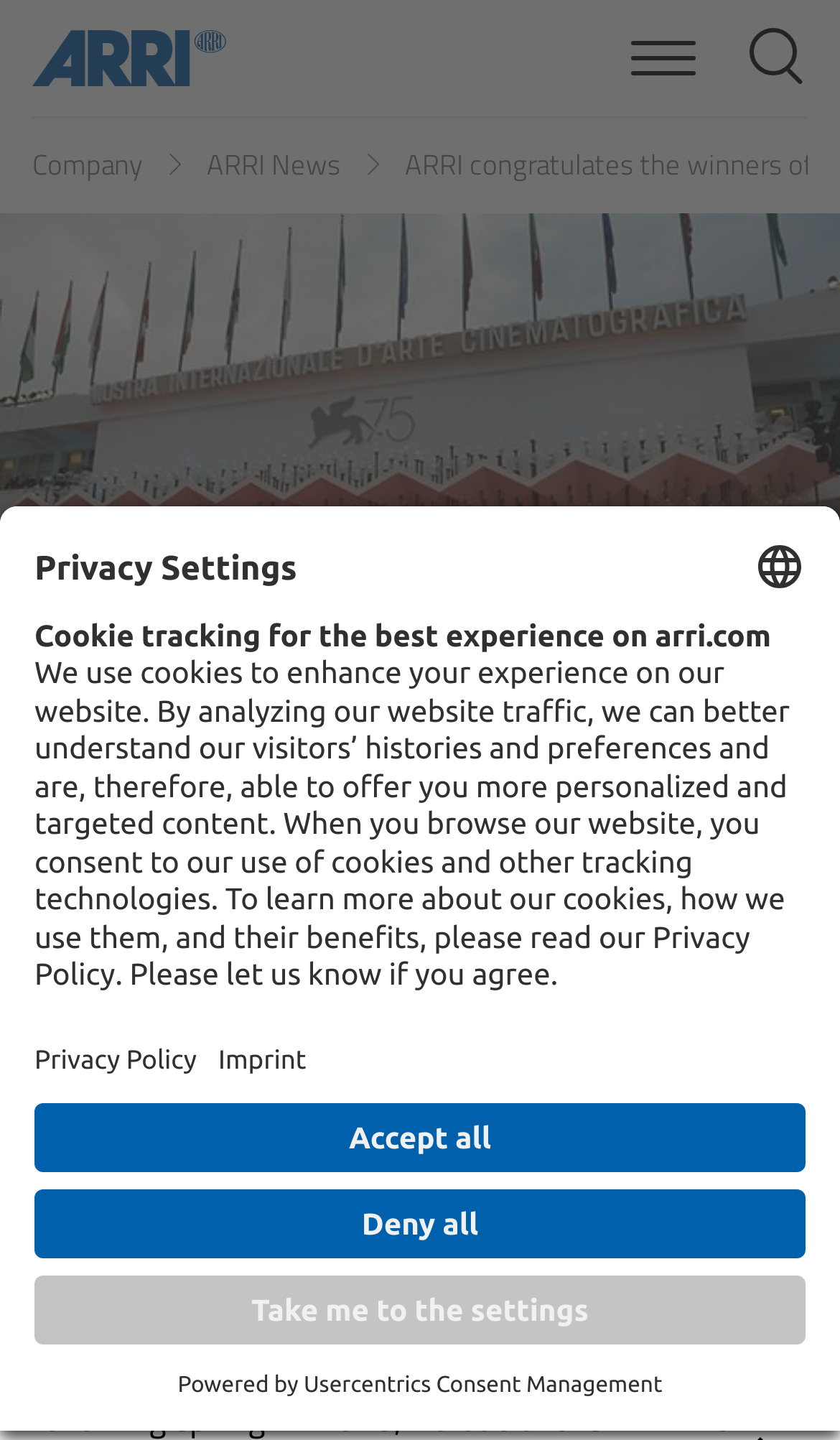How many language options are available?
Please provide a detailed and comprehensive answer to the question.

The language menu has 6 options: ES, FR, ID, IT, JP, which can be seen in the navigation menu at the top of the webpage.